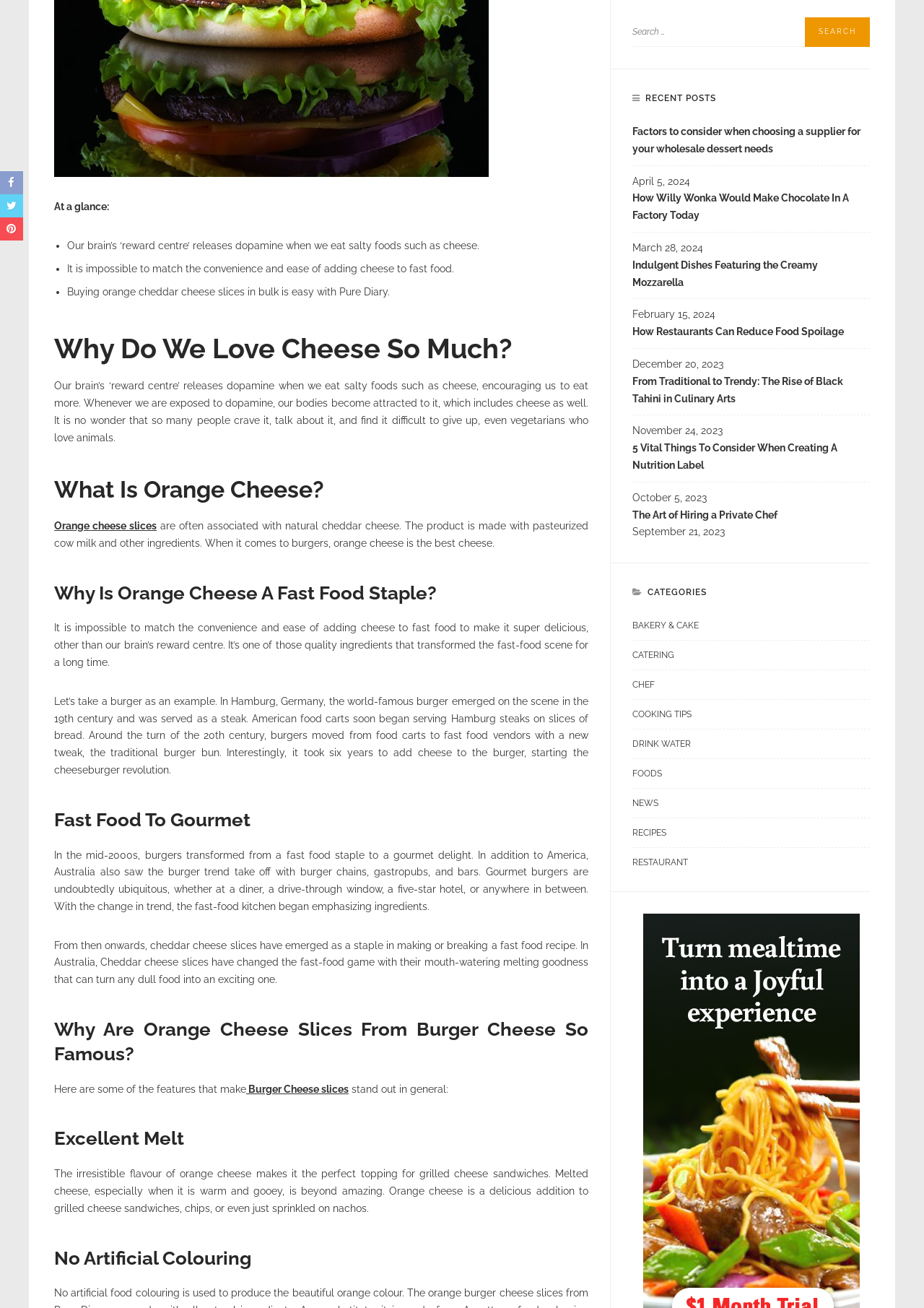Bounding box coordinates are to be given in the format (top-left x, top-left y, bottom-right x, bottom-right y). All values must be floating point numbers between 0 and 1. Provide the bounding box coordinate for the UI element described as: Orange cheese slices

[0.059, 0.398, 0.17, 0.406]